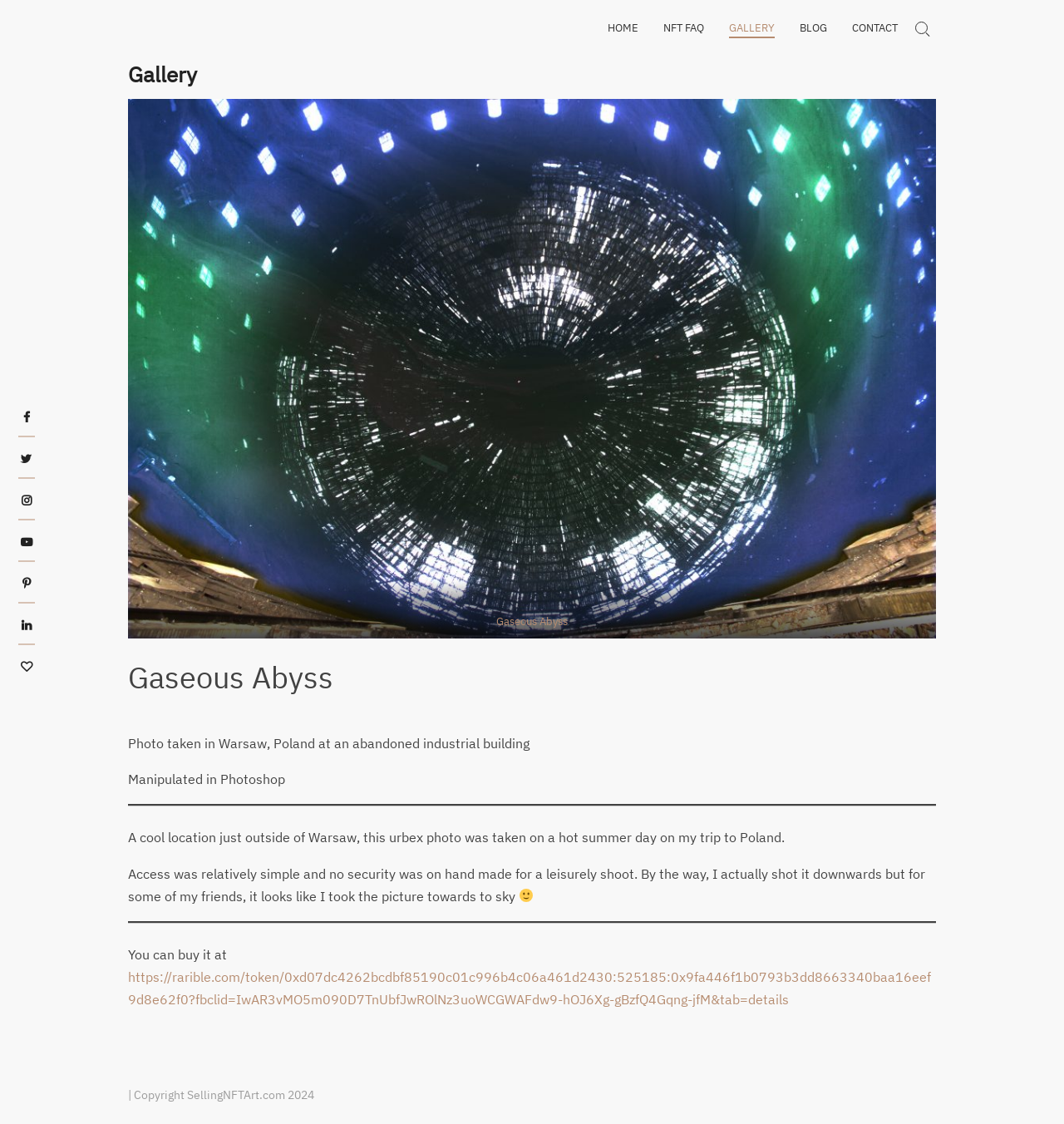Respond with a single word or phrase to the following question:
What is the name of the NFT art piece?

Gaseous Abyss